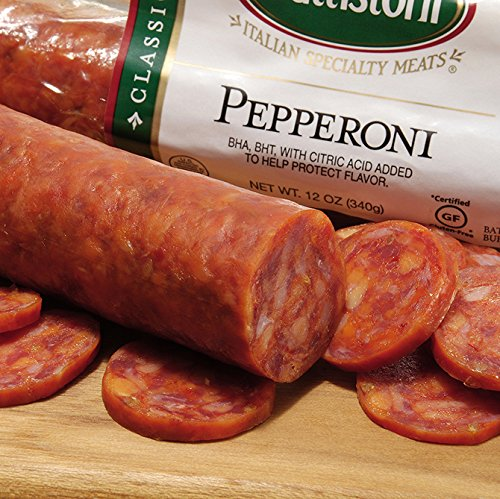Answer the question with a single word or phrase: 
Where is Battistoni's authentic Italian specialty meats crafted?

Buffalo, NY